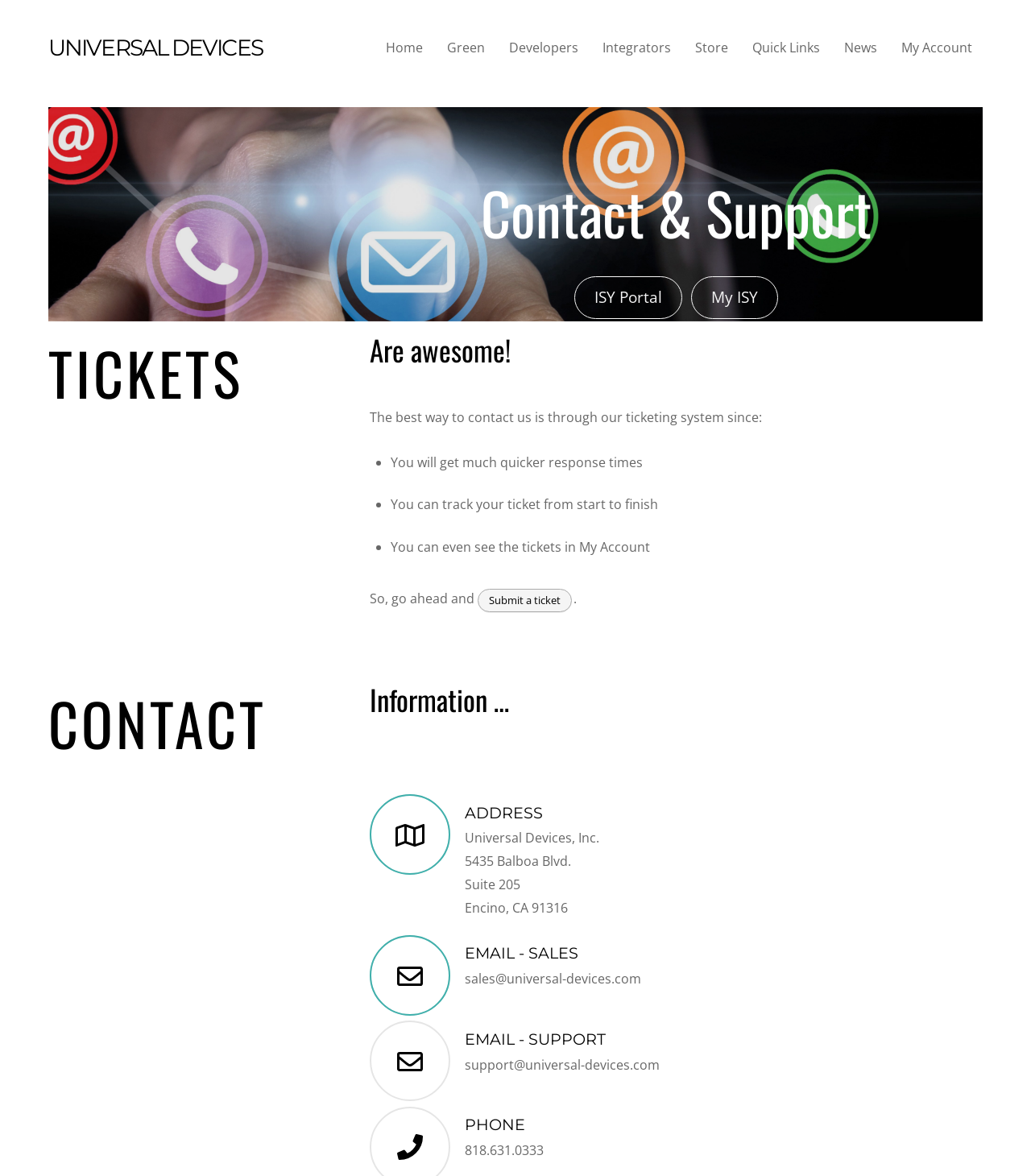Provide a short, one-word or phrase answer to the question below:
What is the email address for sales?

sales@universal-devices.com